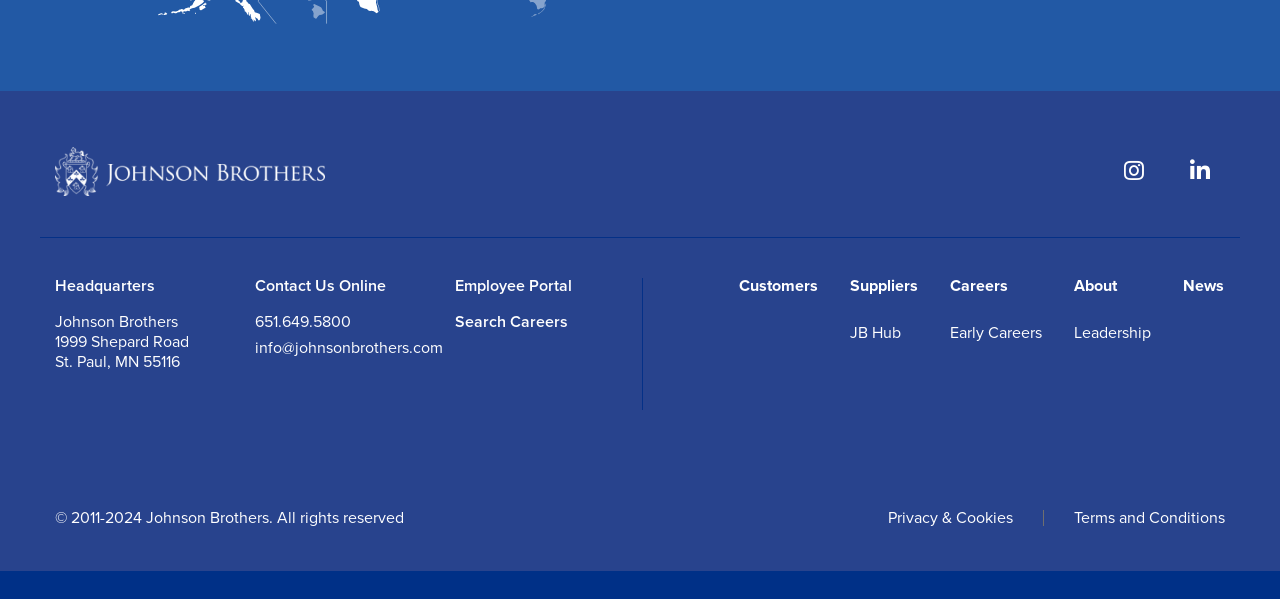Bounding box coordinates are specified in the format (top-left x, top-left y, bottom-right x, bottom-right y). All values are floating point numbers bounded between 0 and 1. Please provide the bounding box coordinate of the region this sentence describes: Terms and Conditions

[0.839, 0.848, 0.957, 0.881]